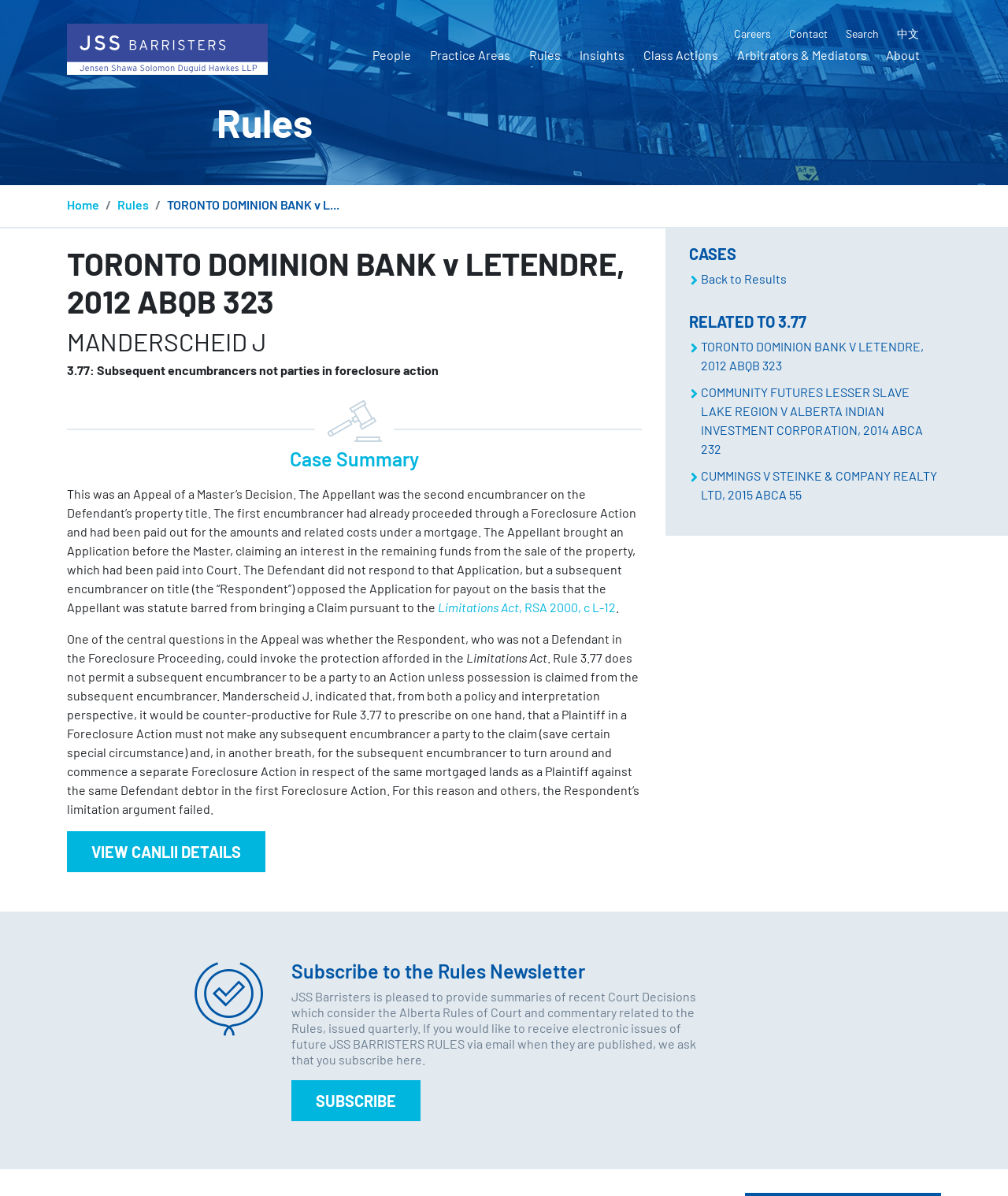What is the purpose of the 'Subscribe' button?
Please respond to the question with a detailed and informative answer.

I found the answer by looking at the text near the 'Subscribe' button, which says 'If you would like to receive electronic issues of future JSS BARRISTERS RULES via email when they are published, we ask that you subscribe here.' This suggests that the purpose of the 'Subscribe' button is to receive electronic issues of JSS BARRISTERS RULES.